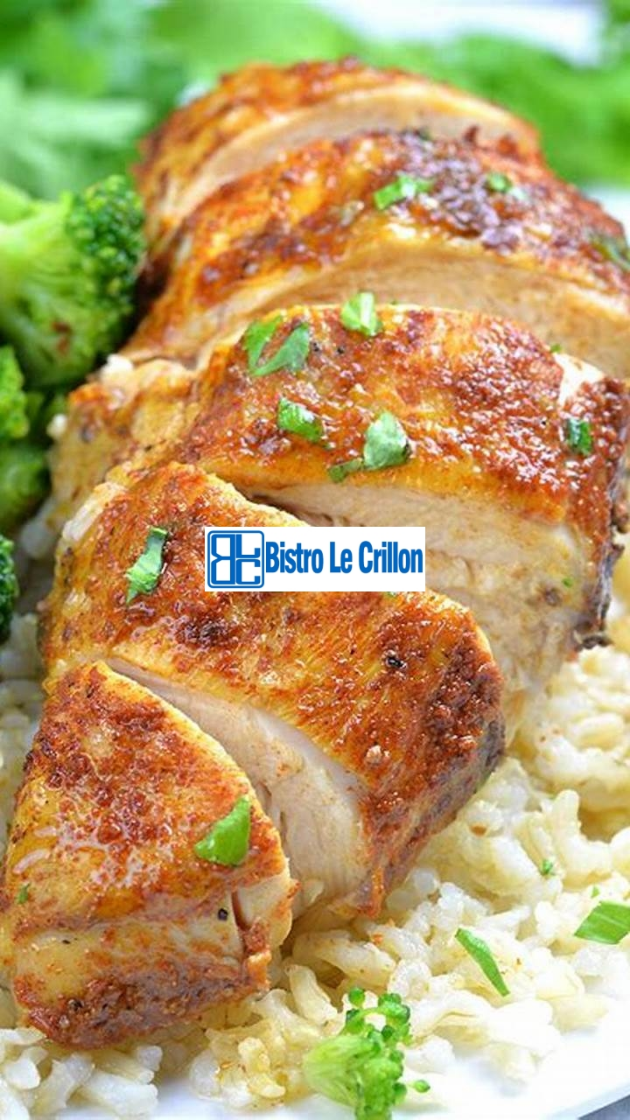What is the chicken served on top of?
Offer a detailed and full explanation in response to the question.

According to the caption, the chicken is 'served atop a bed of fluffy rice', which indicates that the rice is the base on which the chicken is placed.